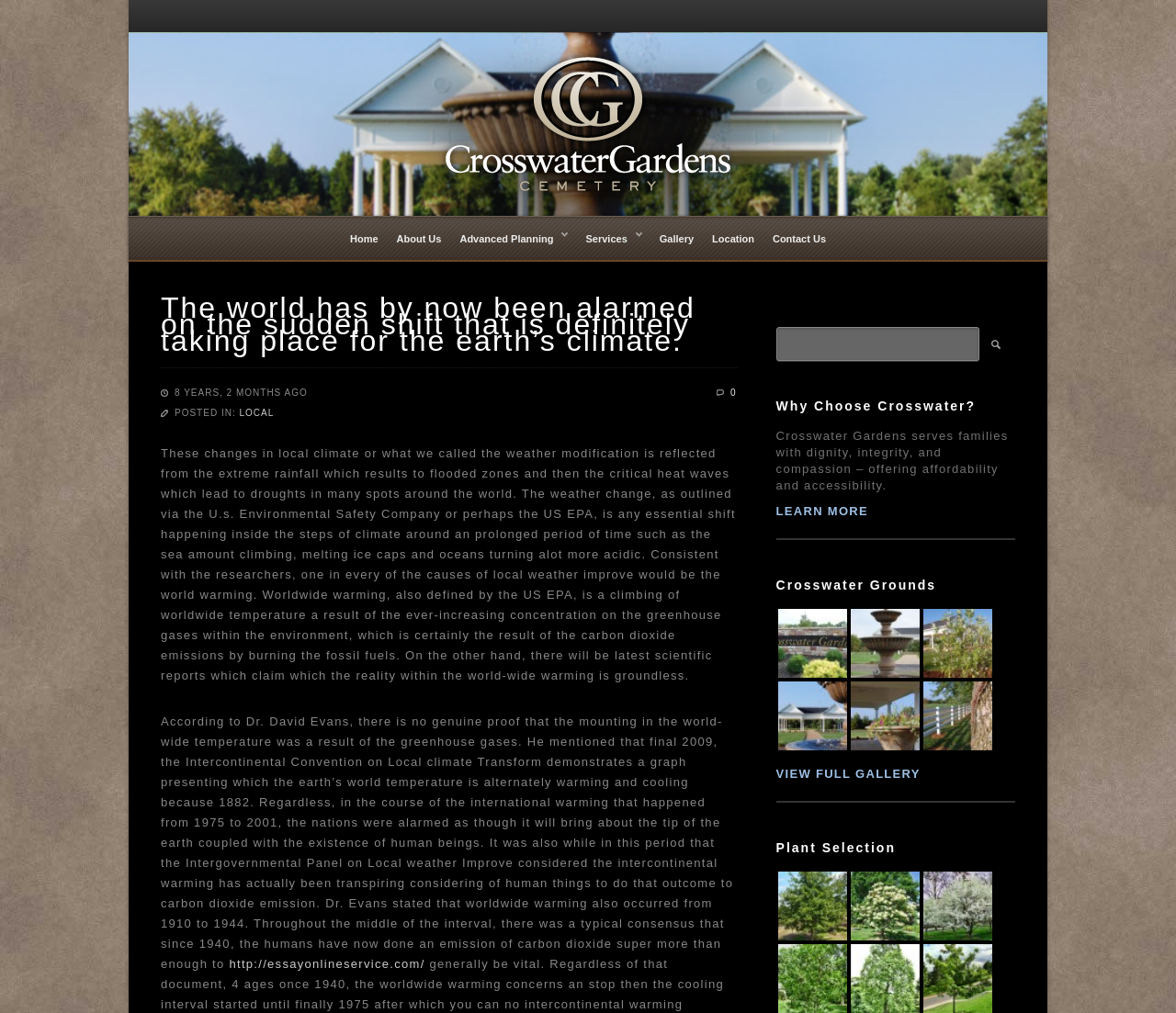Please find the bounding box coordinates of the element that needs to be clicked to perform the following instruction: "Click the Home link". The bounding box coordinates should be four float numbers between 0 and 1, represented as [left, top, right, bottom].

[0.29, 0.218, 0.329, 0.249]